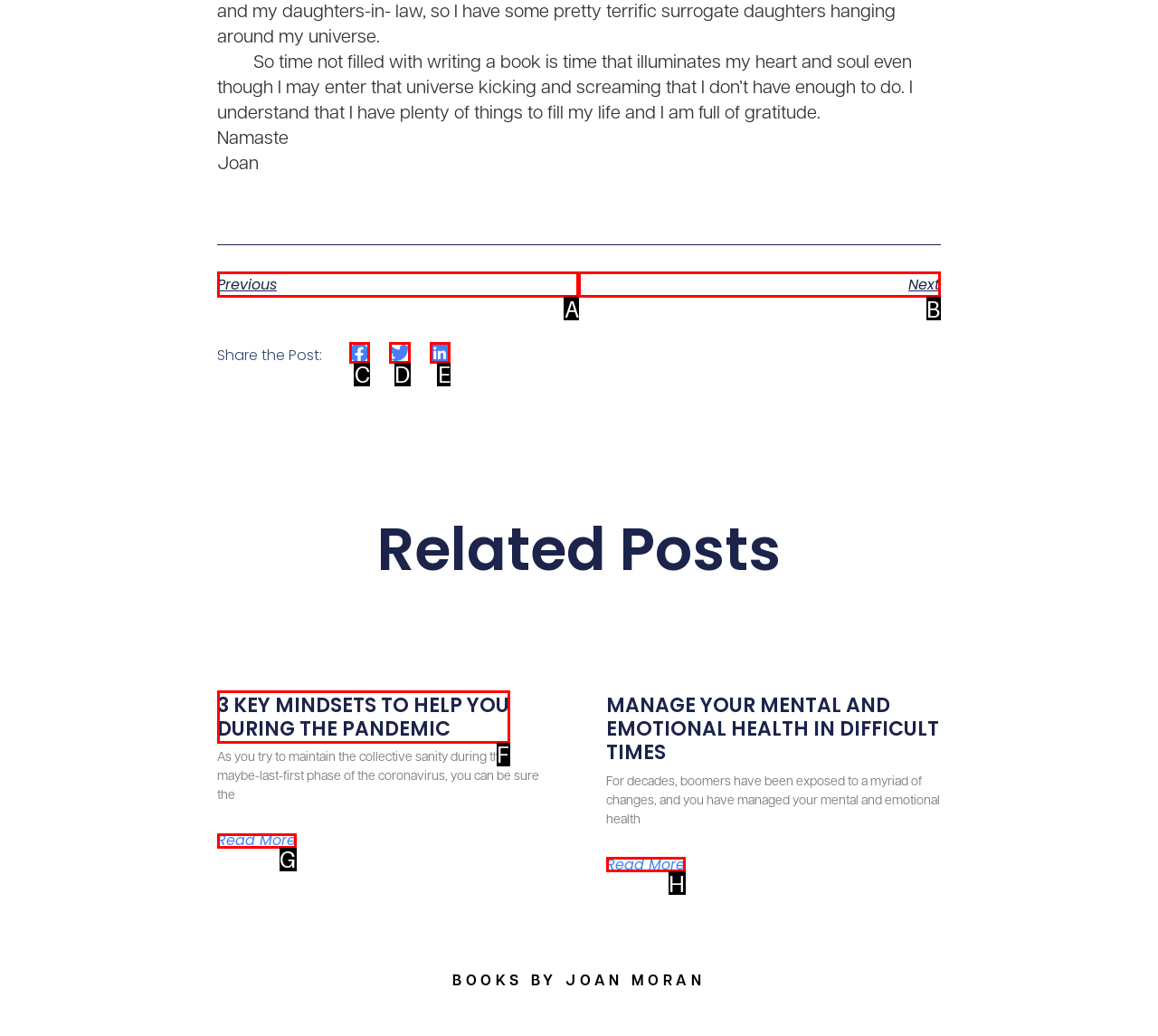Choose the option that matches the following description: aria-label="Share on facebook"
Reply with the letter of the selected option directly.

C